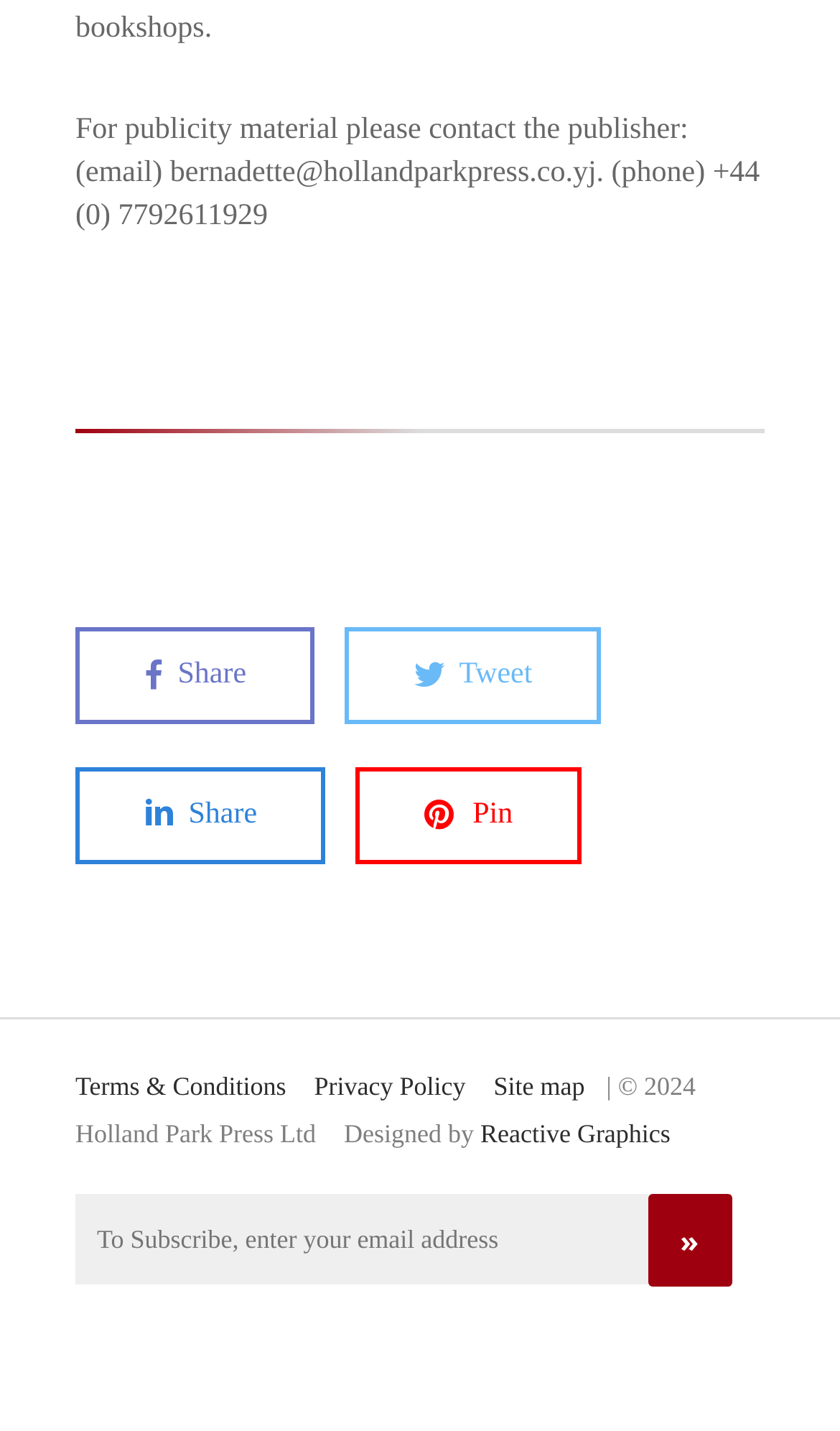What is the name of the company that designed the website? Examine the screenshot and reply using just one word or a brief phrase.

Reactive Graphics